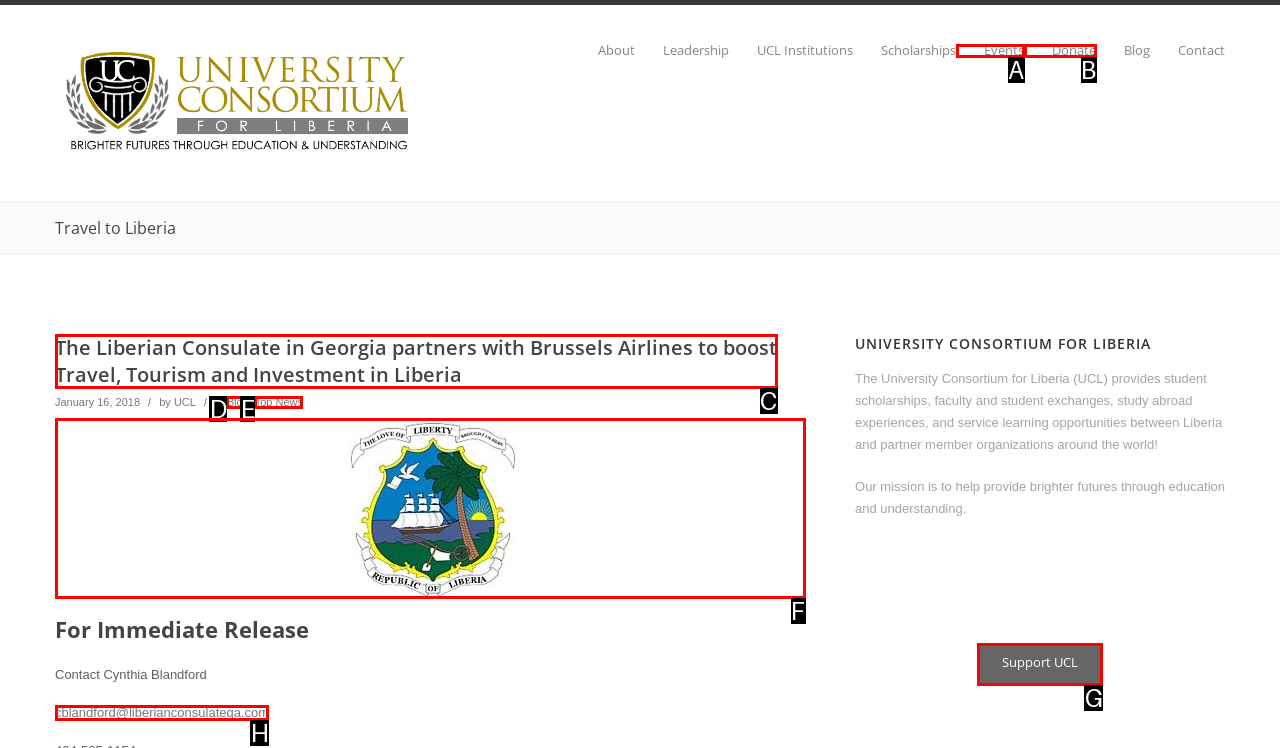Which HTML element should be clicked to perform the following task: Contact Cynthia Blandford
Reply with the letter of the appropriate option.

H